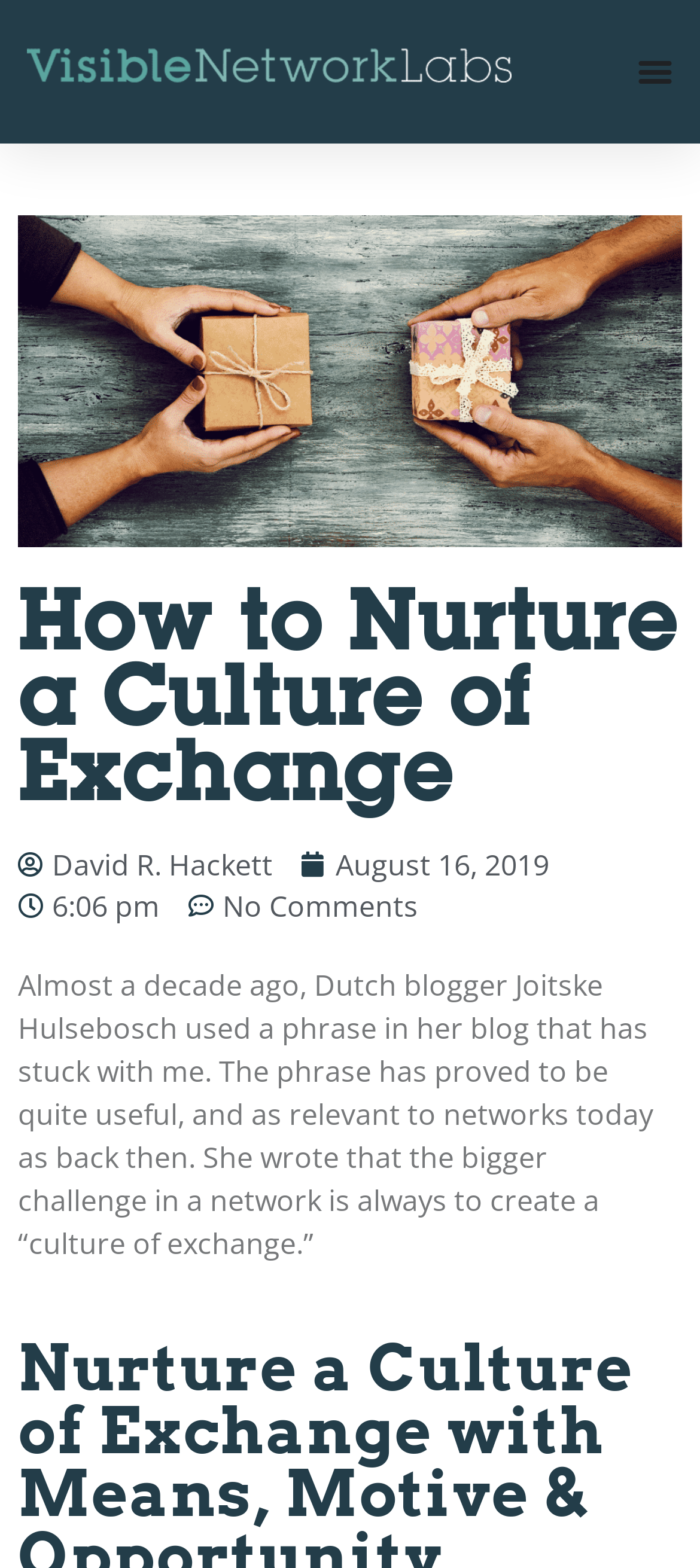Describe in detail what you see on the webpage.

The webpage is a blog post titled "How to Nurture a Culture of Exchange" by Network Adviser Dave Hacket. At the top left corner, there is a link to "Visible Network Labs" accompanied by an image with the same name. On the top right corner, there is a navigation menu labeled "Menu" with a toggle button.

Below the navigation menu, the title "How to Nurture a Culture of Exchange" is prominently displayed. The author's name, "David R. Hackett", is listed below the title, followed by the publication date "August 16, 2019" and the time "6:06 pm".

The main content of the blog post starts with a paragraph that discusses a phrase coined by Dutch blogger Joitske Hulsebosch, which emphasizes the importance of creating a "culture of exchange" in networks. The text is positioned in the middle of the page, spanning almost the entire width.

There is also a link to "No Comments" at the bottom of the page, indicating that there are no comments on the post. Overall, the webpage has a simple and clean layout, with a focus on the blog post's content.